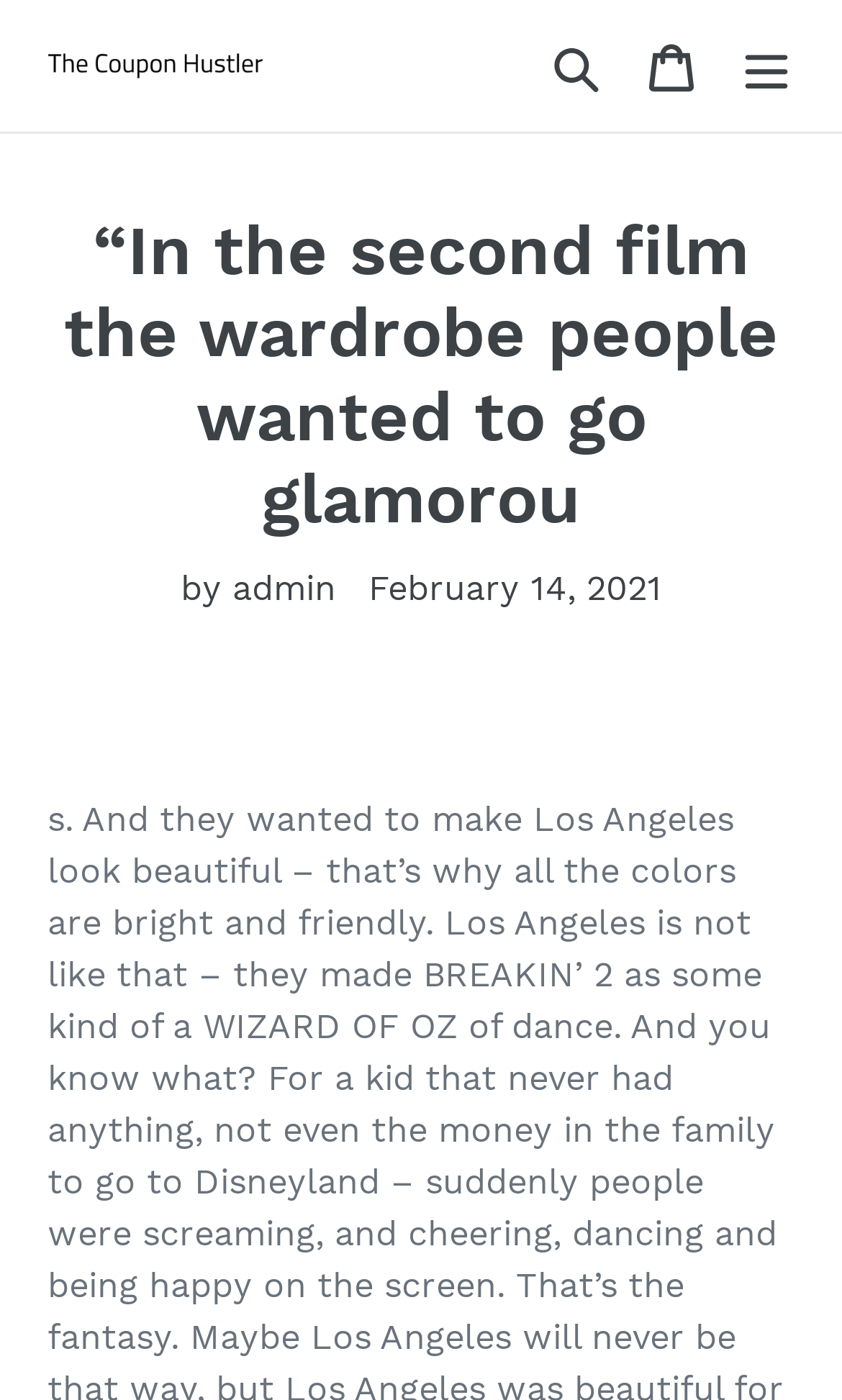What is the purpose of the button at the top-right? Using the information from the screenshot, answer with a single word or phrase.

Search